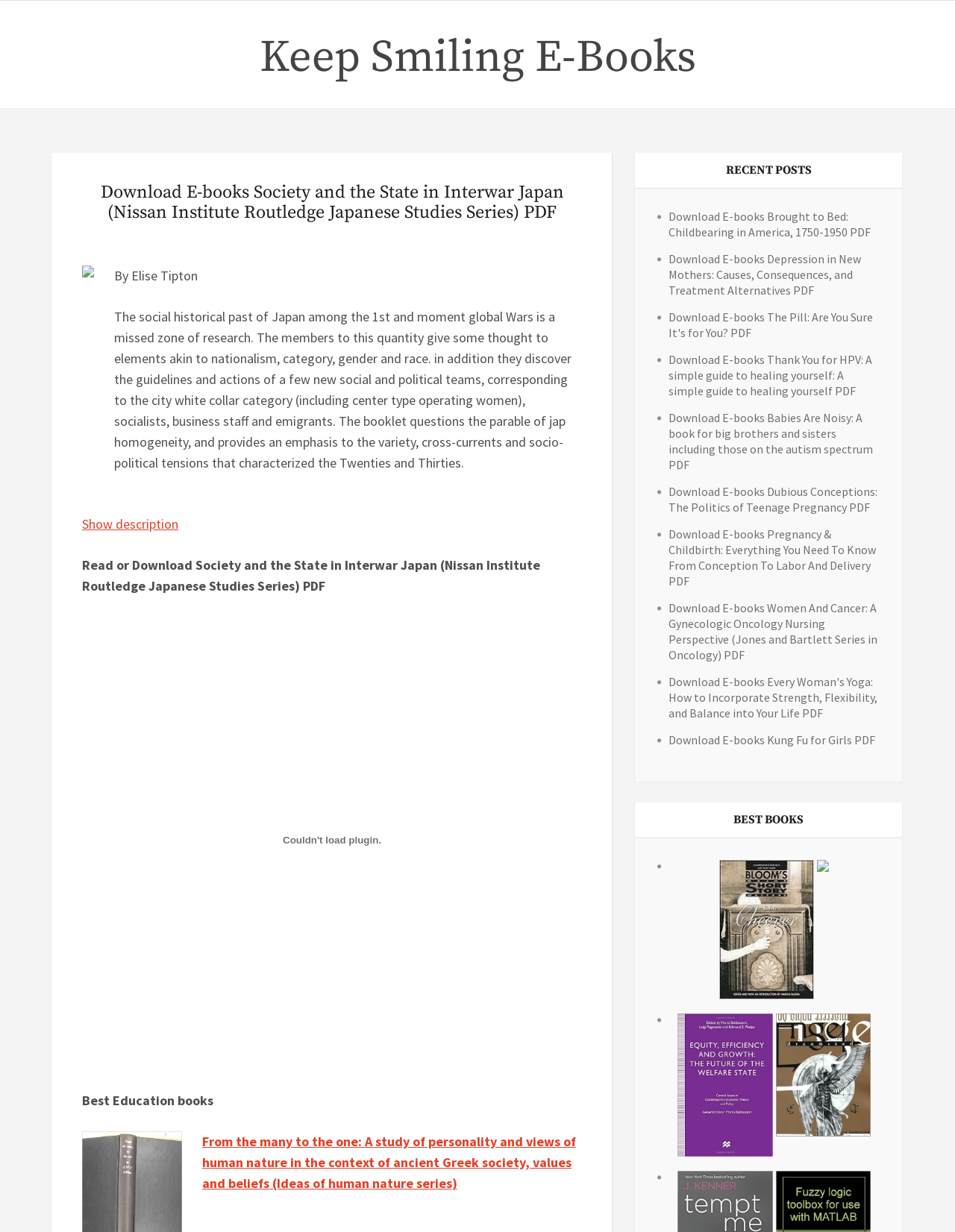Give a one-word or one-phrase response to the question:
What is the title of the book being described?

Society and the State in Interwar Japan